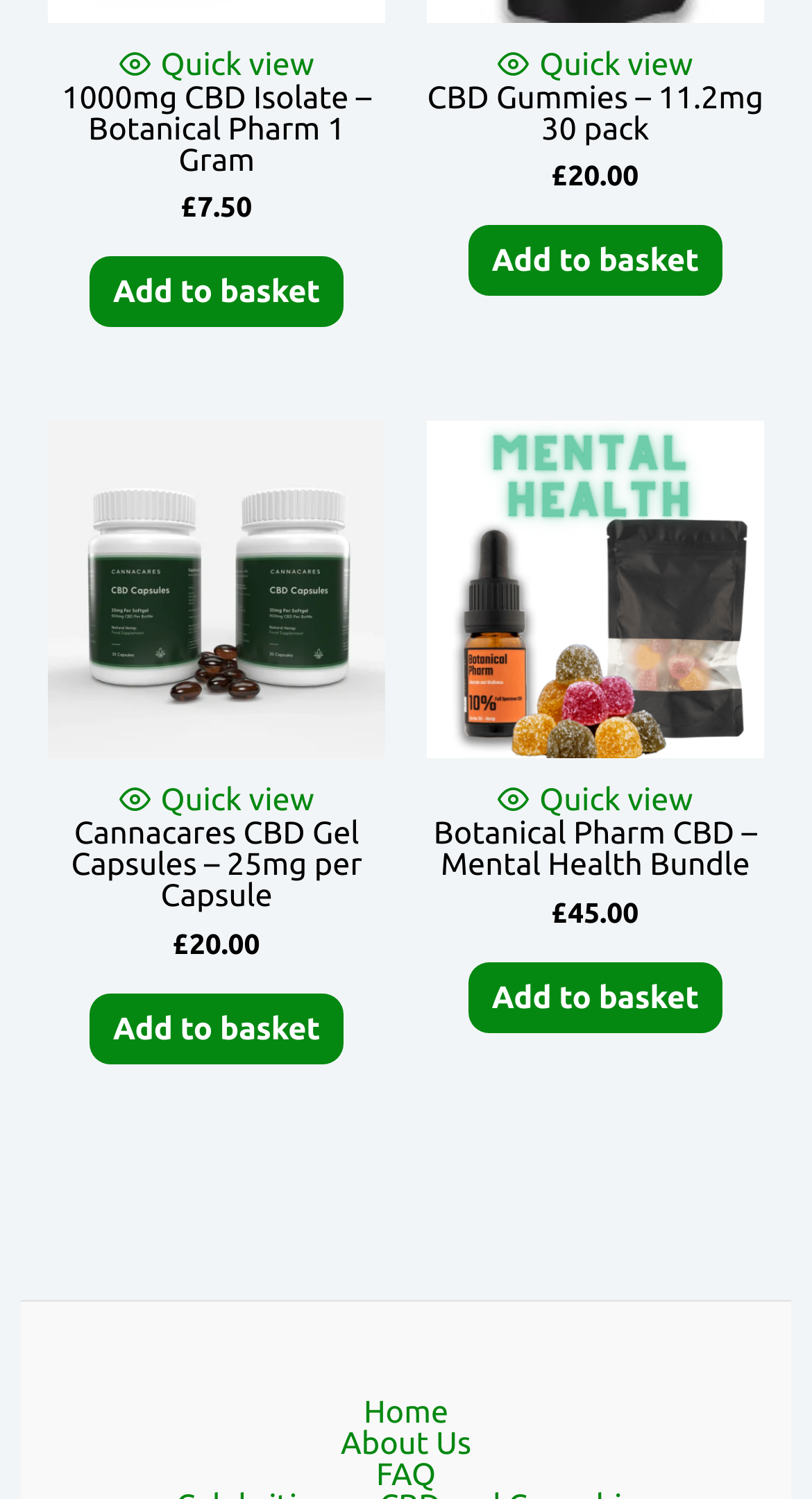What is the name of the product with an image?
Please answer the question with a single word or phrase, referencing the image.

30mg cbd gels, mental helath cbd bundle